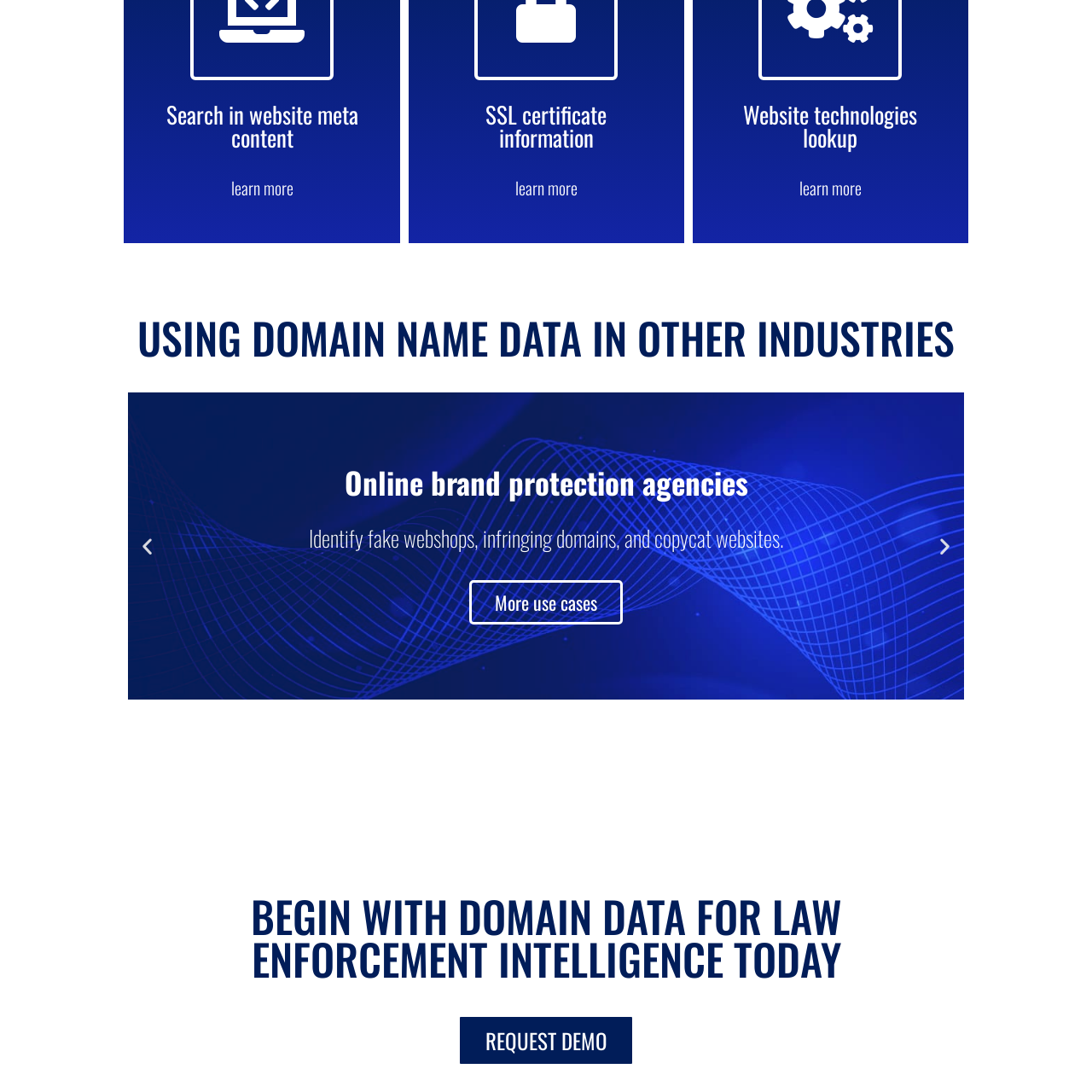Please examine the image within the red bounding box and provide an answer to the following question using a single word or phrase:
What is the context of domain name data usage?

Various industries